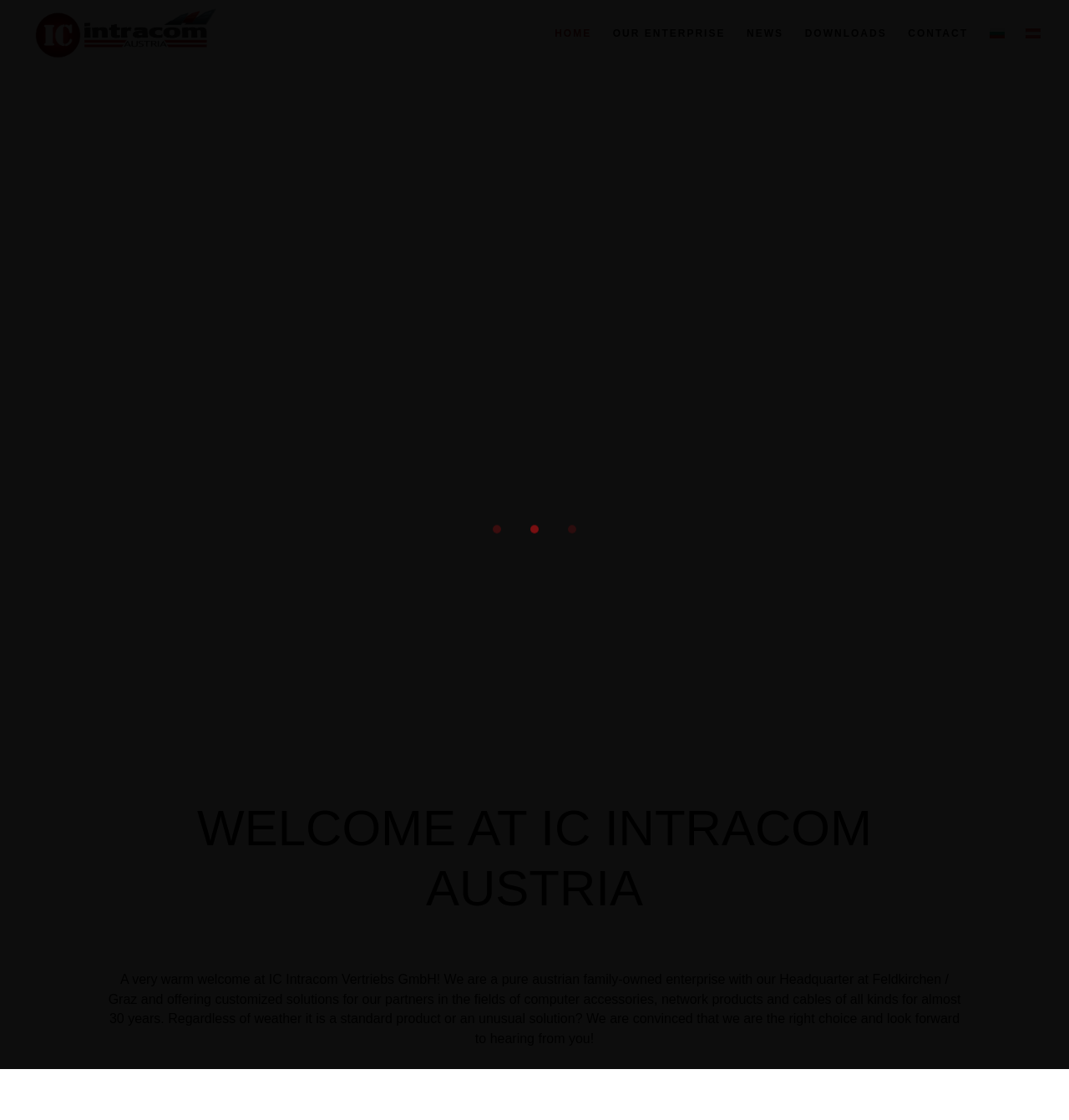Please answer the following question as detailed as possible based on the image: 
What type of products does the company offer?

The type of products offered by the company can be determined by reading the StaticText element which mentions 'customized solutions for our partners in the fields of computer accessories, network products and cables of all kinds'.